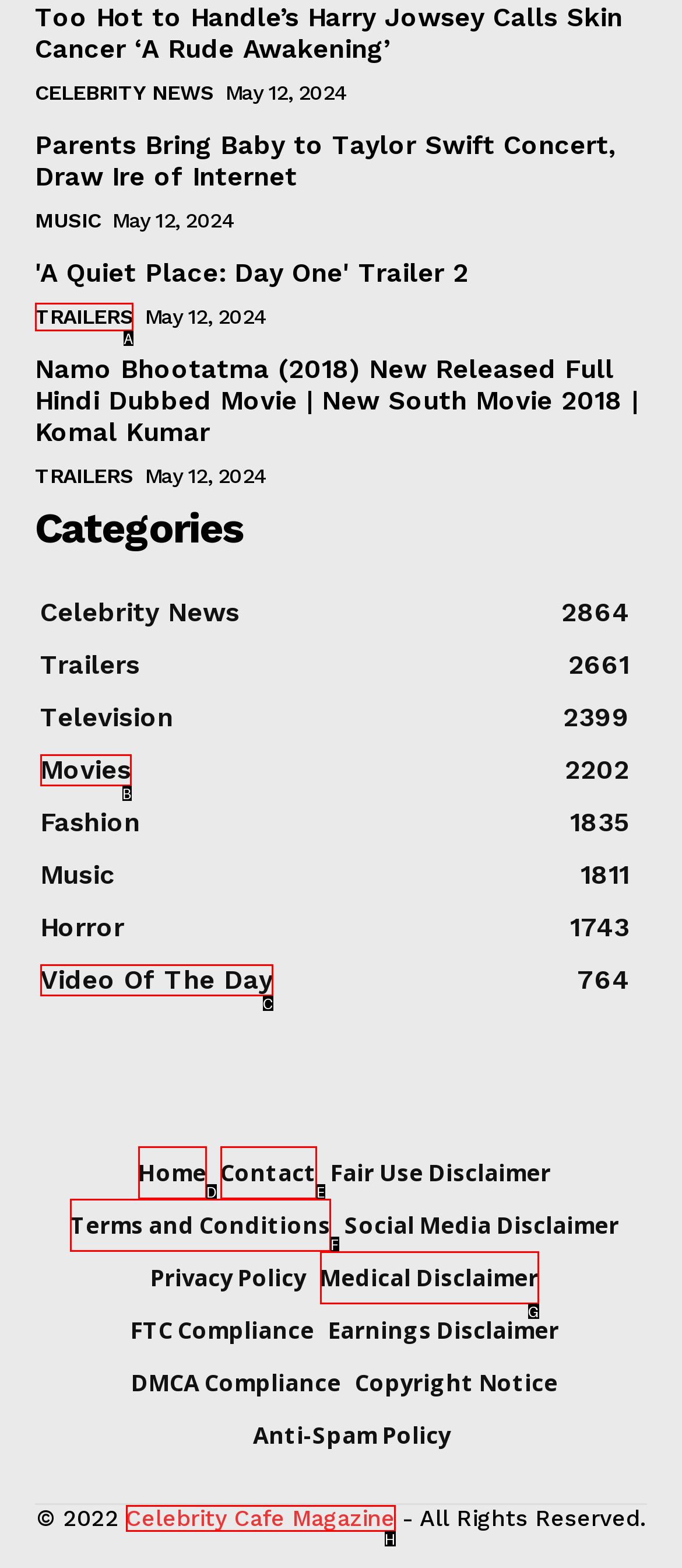Looking at the description: Video Of The Day764, identify which option is the best match and respond directly with the letter of that option.

C